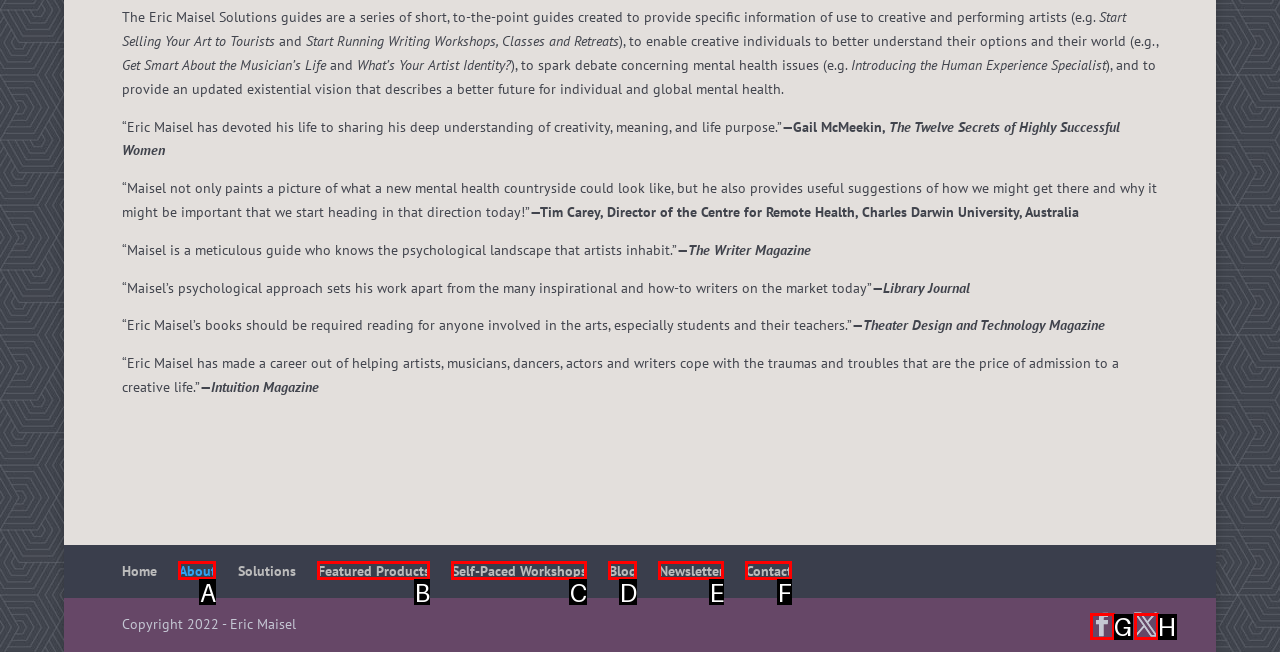Find the UI element described as: Facebook
Reply with the letter of the appropriate option.

G